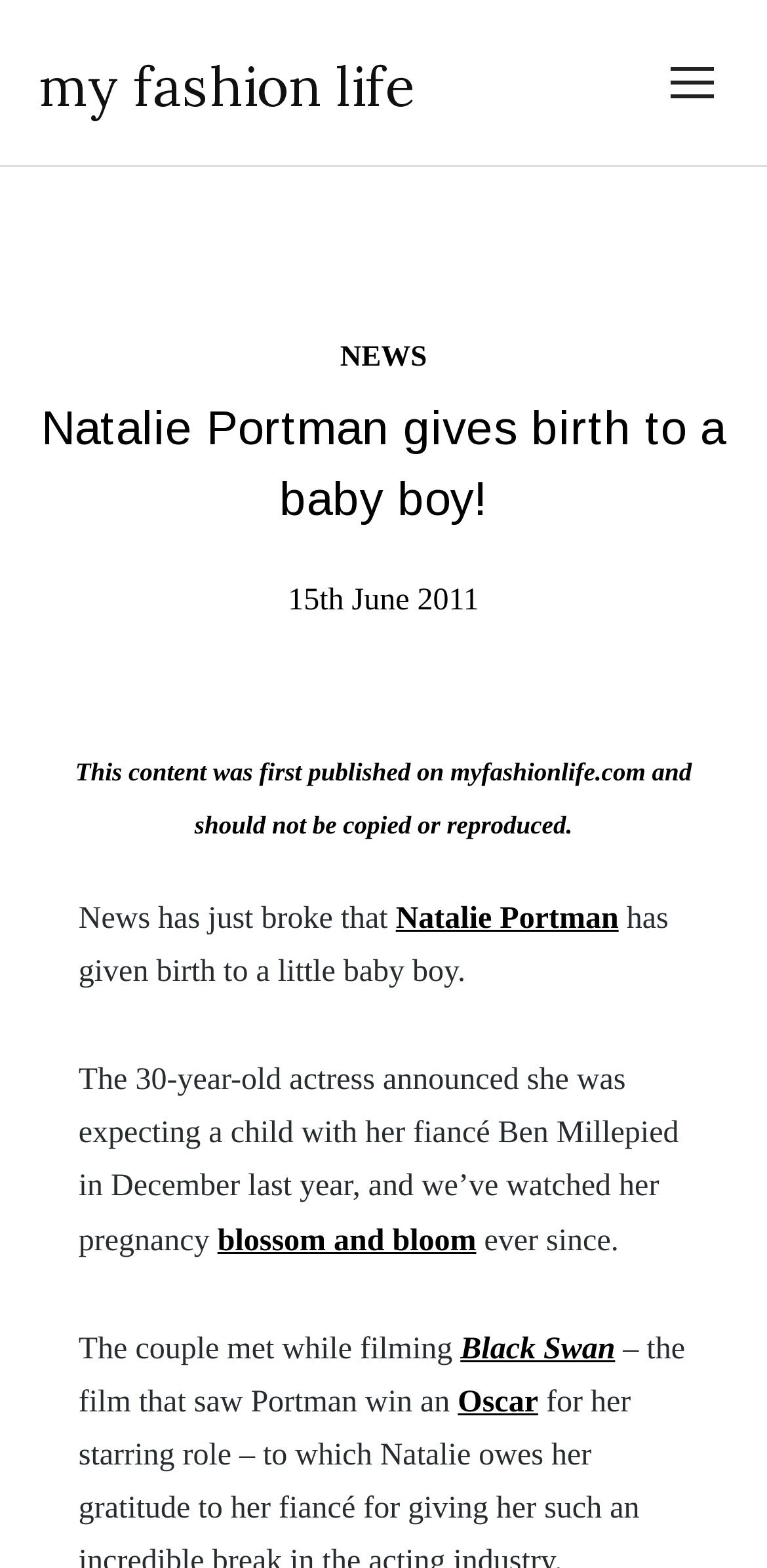With reference to the screenshot, provide a detailed response to the question below:
What is the name of the actress who gave birth?

The answer can be found in the text content of the webpage, specifically in the sentence 'News has just broke that Natalie Portman has given birth to a little baby boy.'